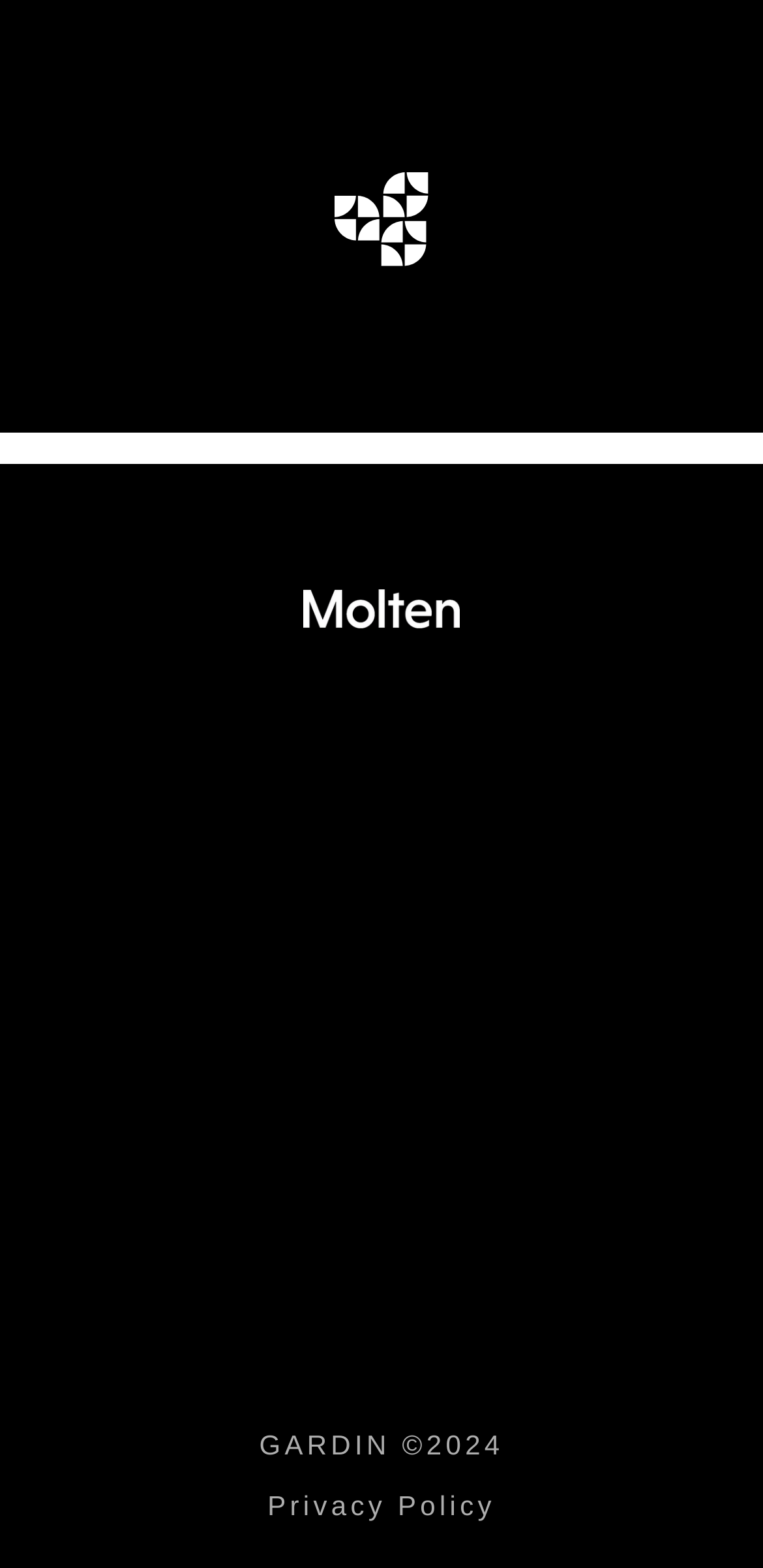What is the position of the LinkedIn icon?
Give a single word or phrase as your answer by examining the image.

Bottom right